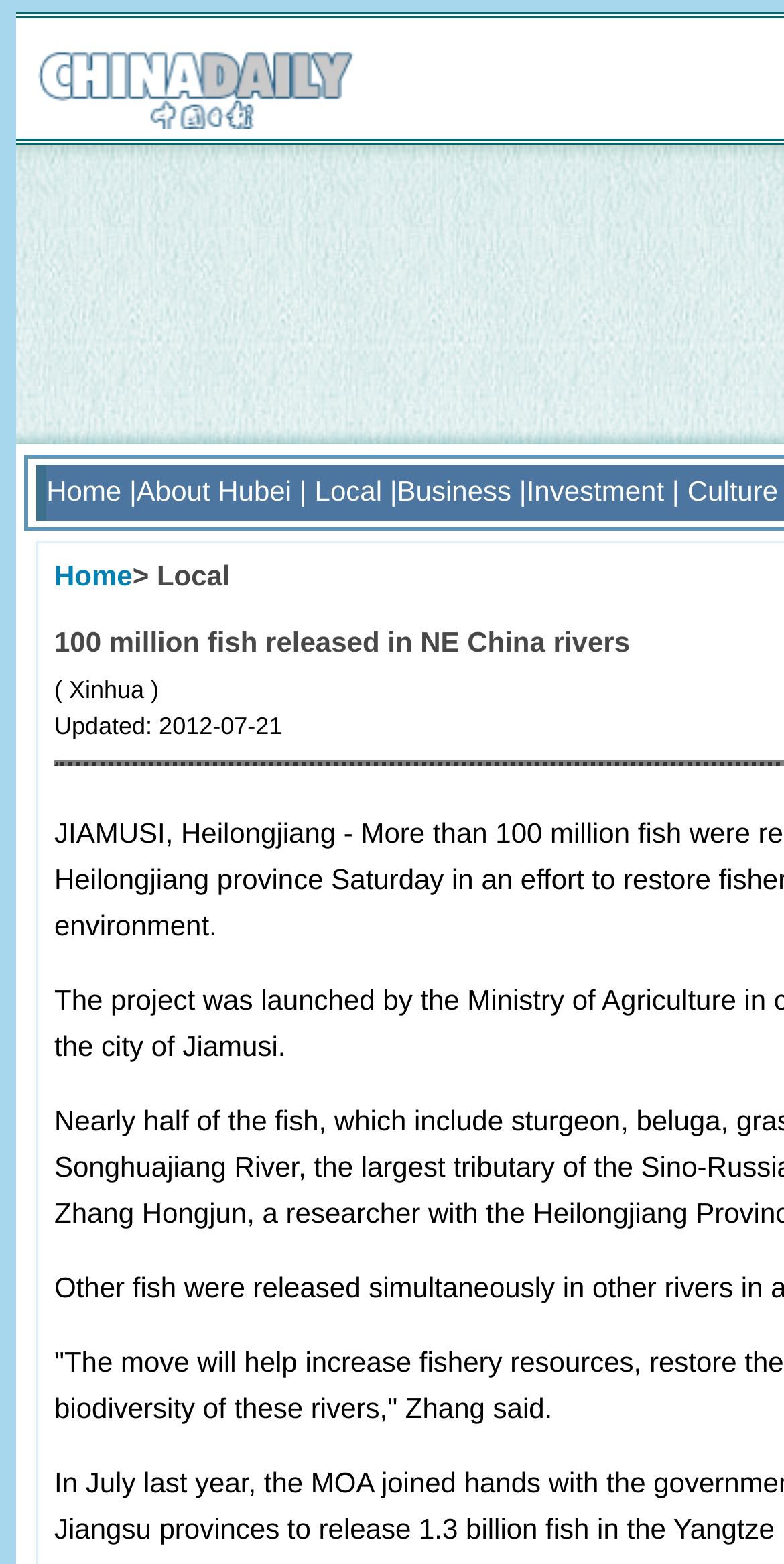Give the bounding box coordinates for this UI element: "About Hubei |". The coordinates should be four float numbers between 0 and 1, arranged as [left, top, right, bottom].

[0.174, 0.303, 0.391, 0.324]